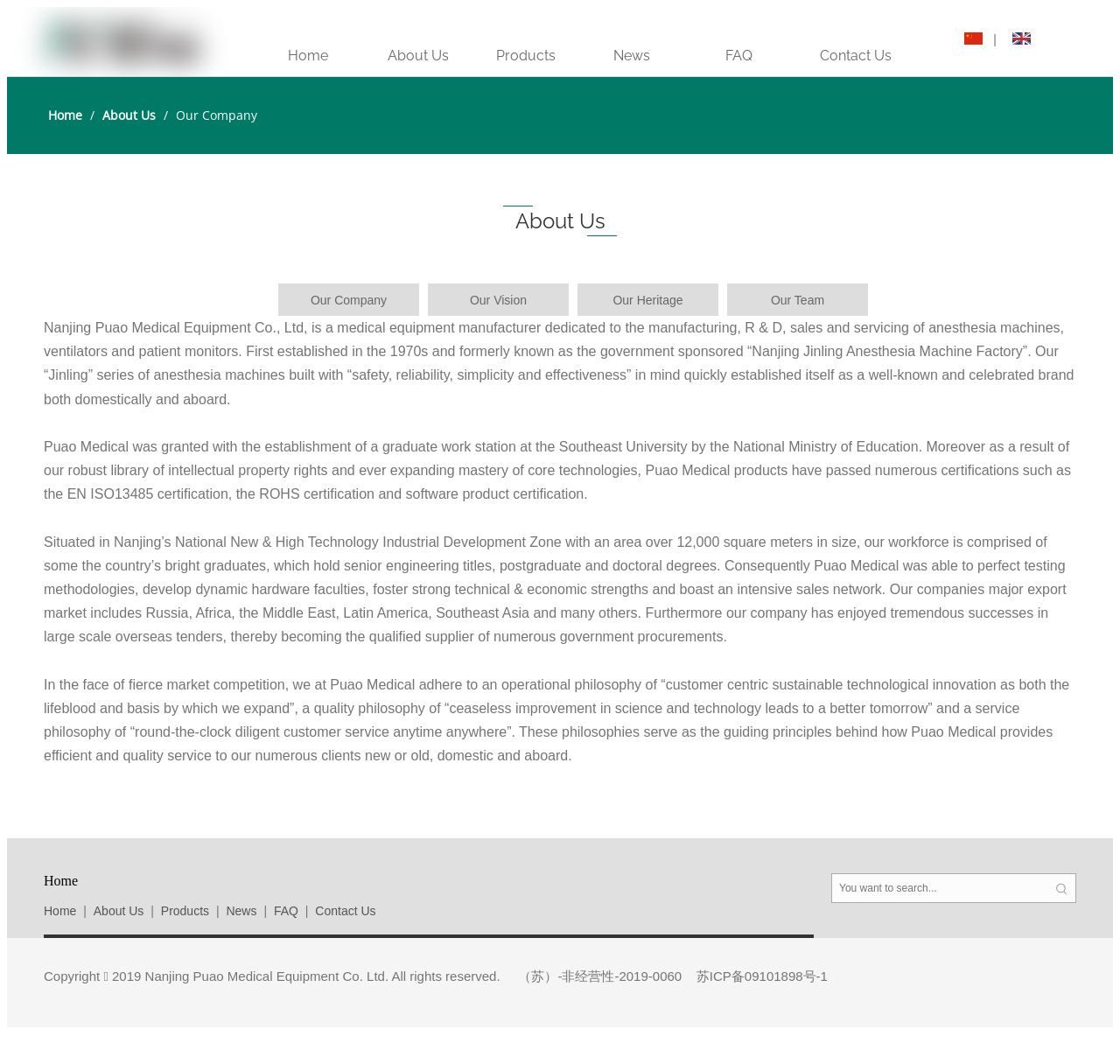Determine the bounding box coordinates of the element that should be clicked to execute the following command: "View the company's products".

[0.427, 0.028, 0.508, 0.077]